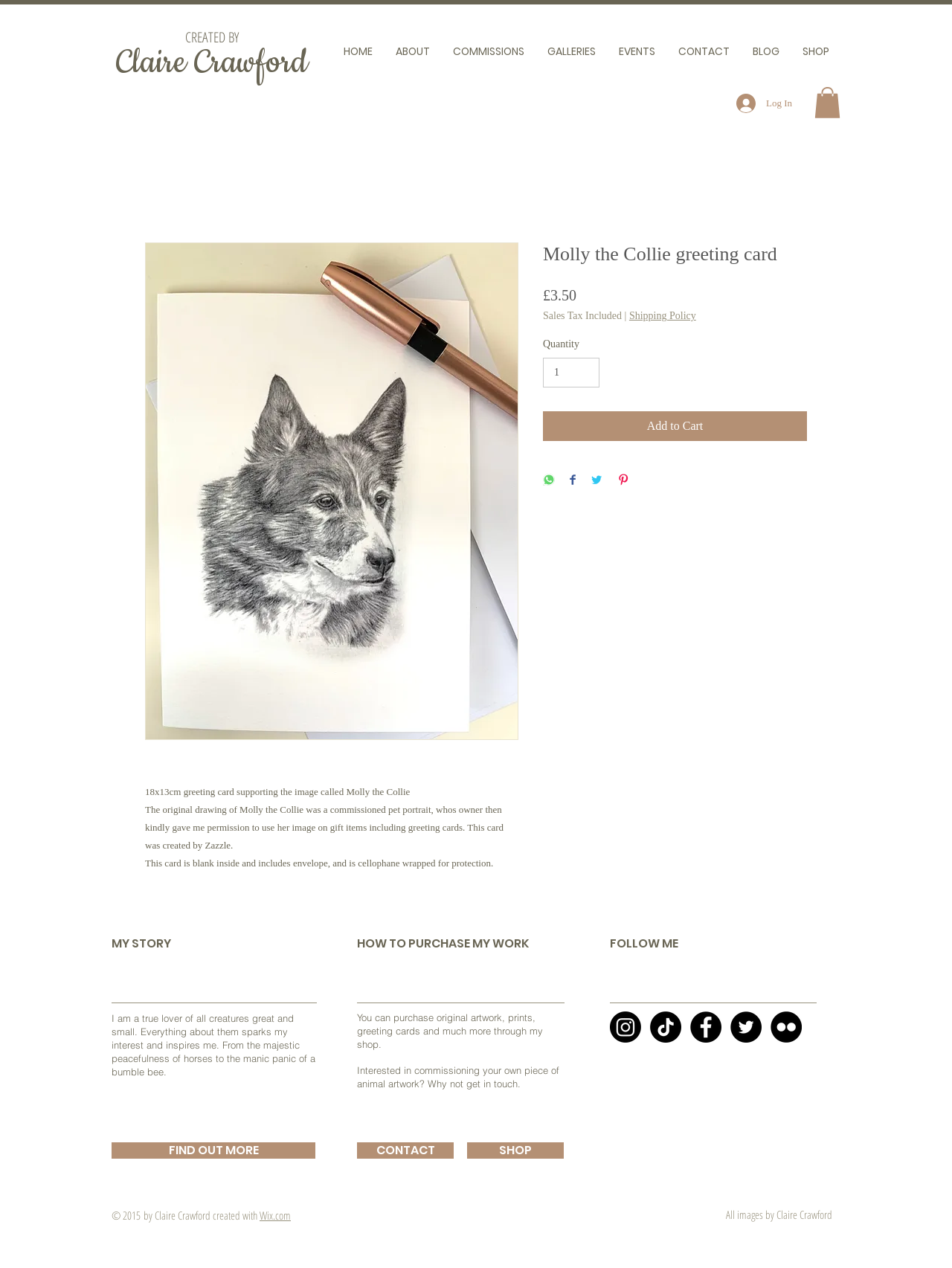Answer the following inquiry with a single word or phrase:
What is the name of the dog in the greeting card?

Molly the Collie